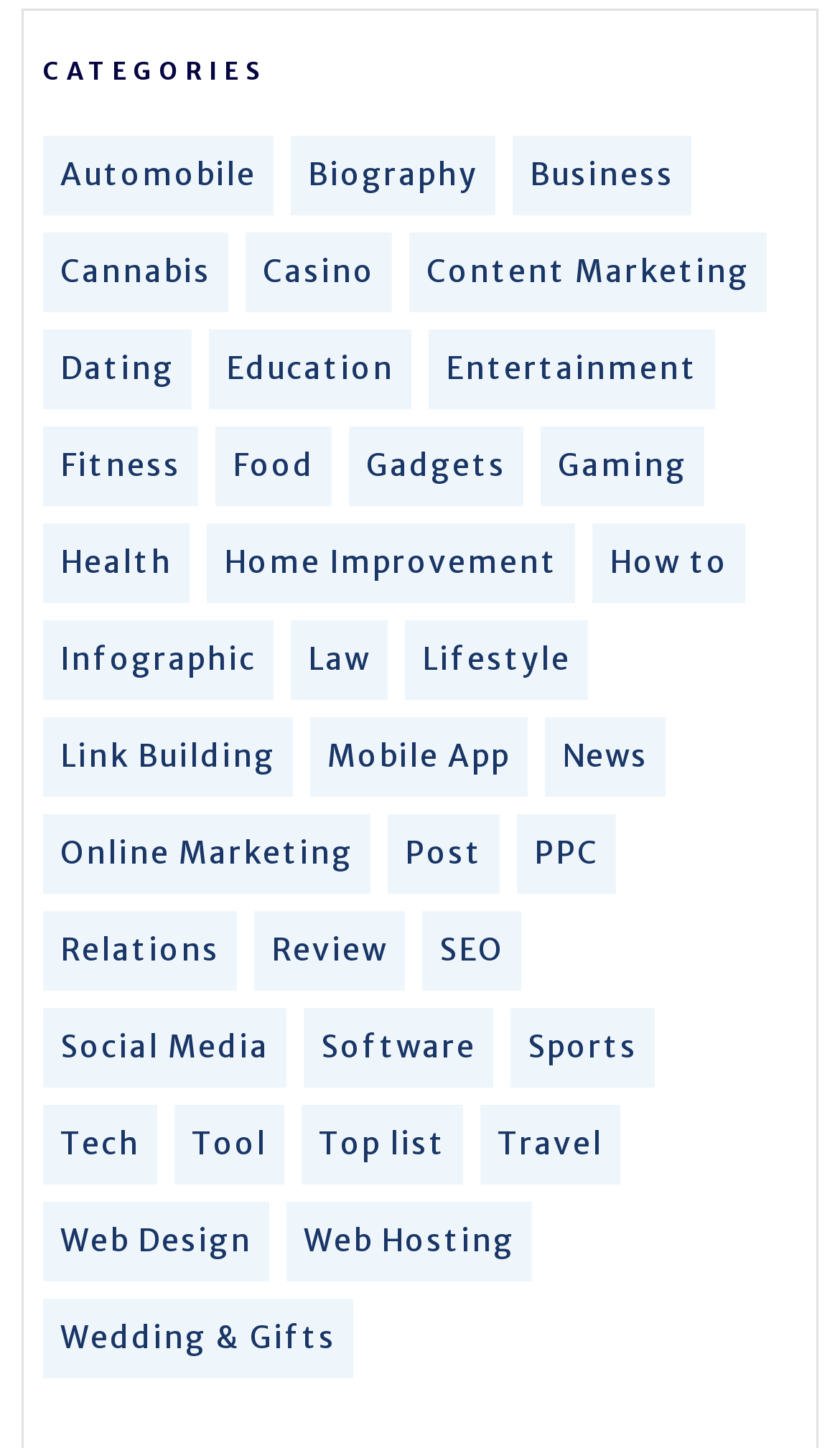How many links are in the first row?
Answer the question using a single word or phrase, according to the image.

3